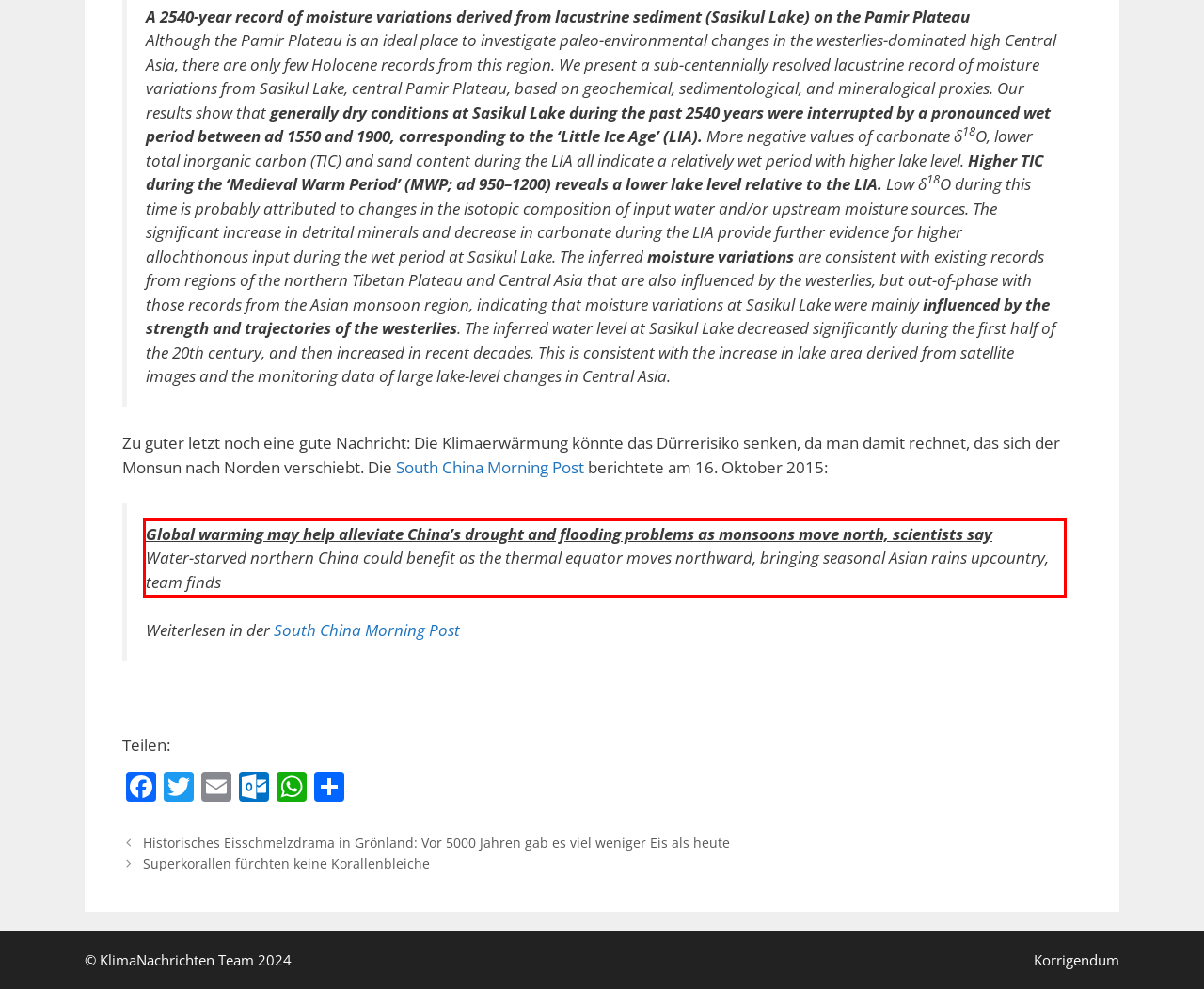There is a screenshot of a webpage with a red bounding box around a UI element. Please use OCR to extract the text within the red bounding box.

Global warming may help alleviate China’s drought and flooding problems as monsoons move north, scientists say Water-starved northern China could benefit as the thermal equator moves northward, bringing seasonal Asian rains upcountry, team finds